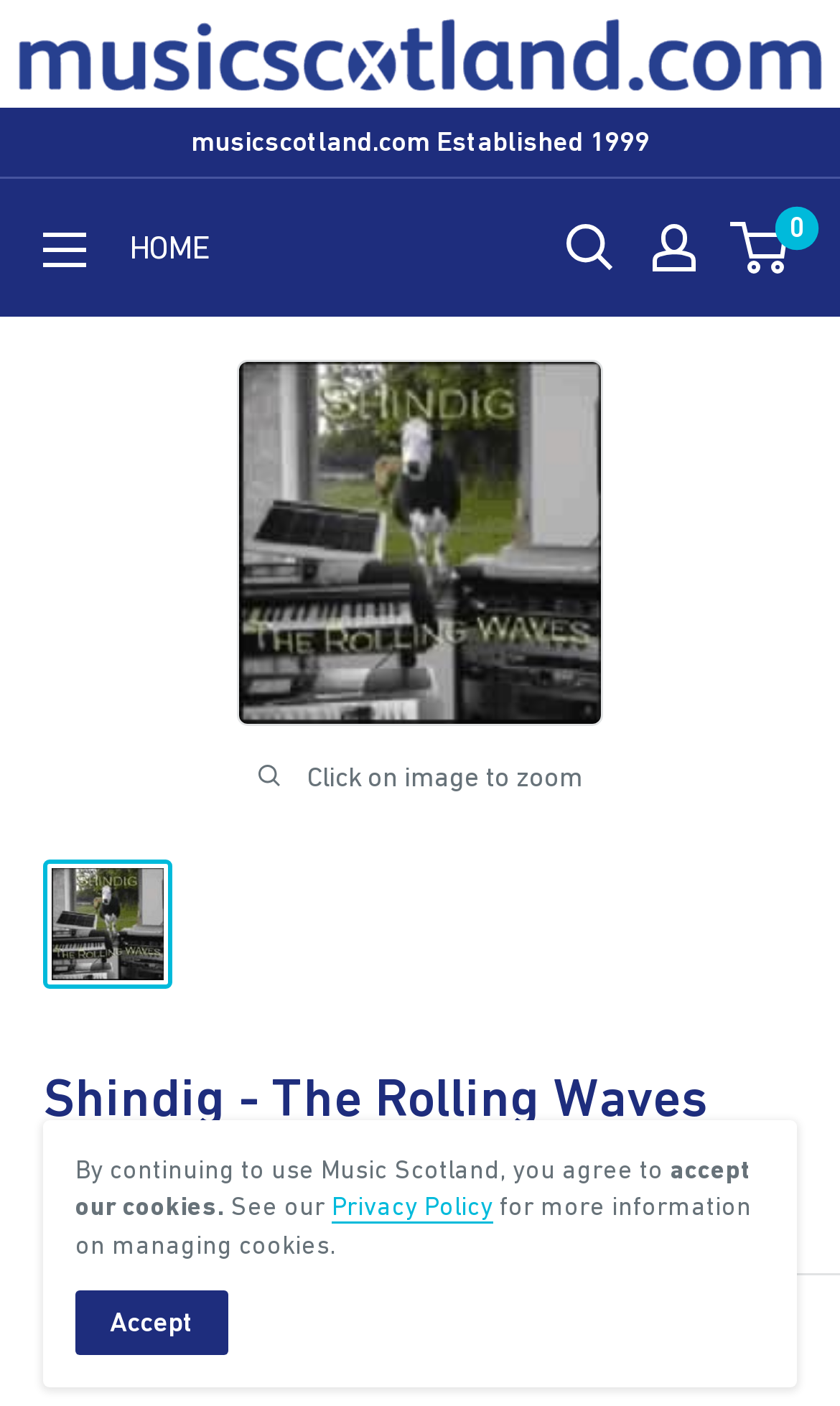What is the logo of the website?
Using the image as a reference, answer the question with a short word or phrase.

Music Scotland logo